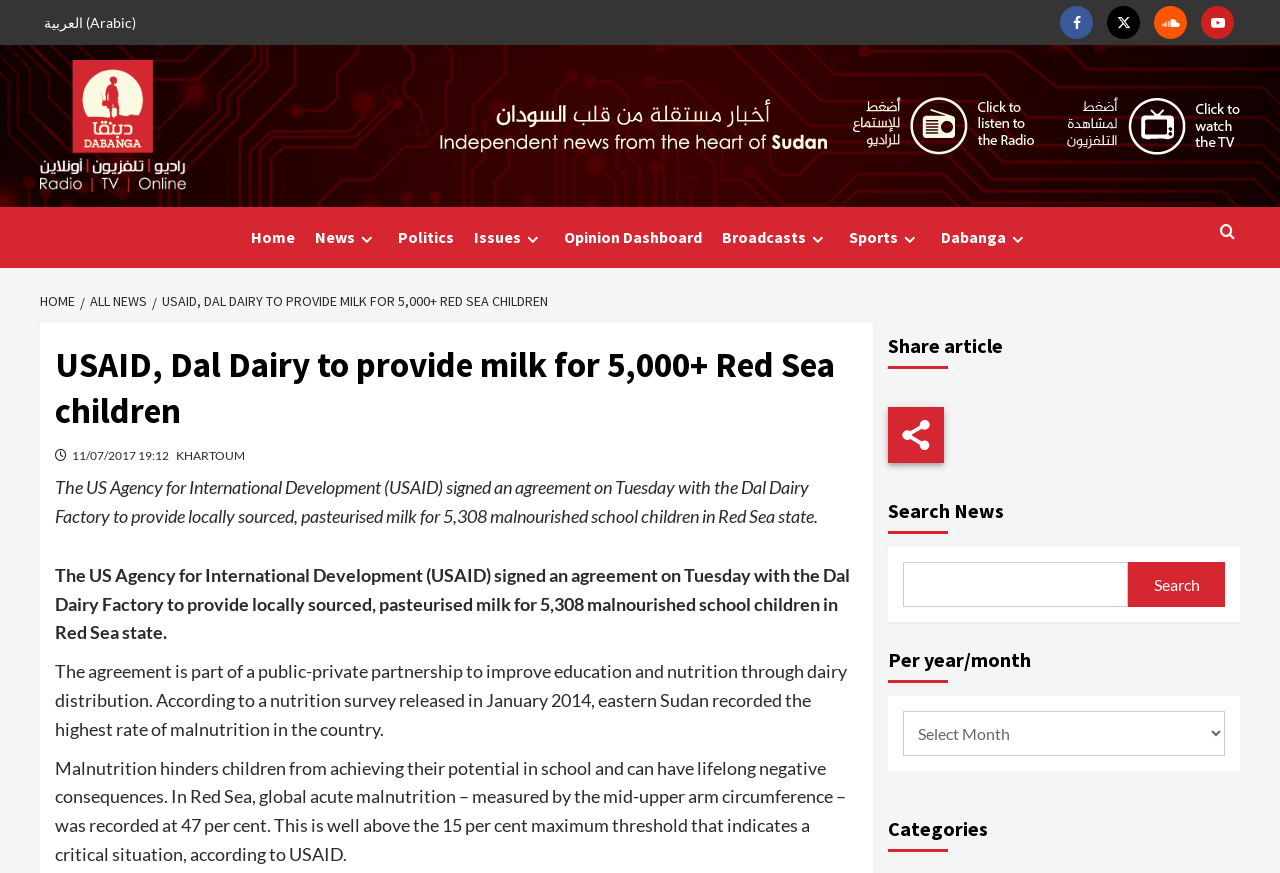What is the consequence of malnutrition on children?
Using the visual information, respond with a single word or phrase.

Lifelong negative consequences